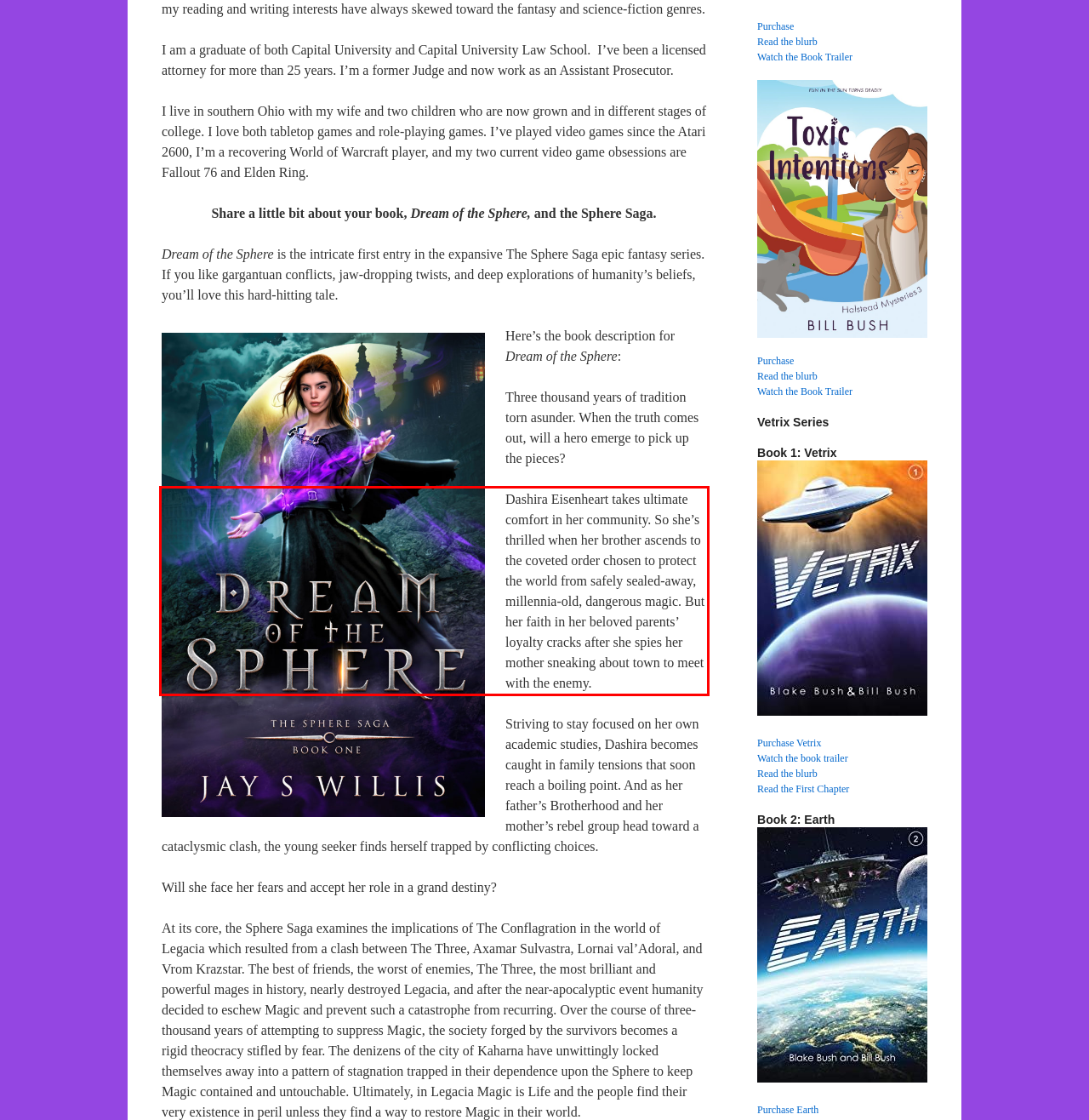Given a screenshot of a webpage, identify the red bounding box and perform OCR to recognize the text within that box.

Dashira Eisenheart takes ultimate comfort in her community. So she’s thrilled when her brother ascends to the coveted order chosen to protect the world from safely sealed-away, millennia-old, dangerous magic. But her faith in her beloved parents’ loyalty cracks after she spies her mother sneaking about town to meet with the enemy.